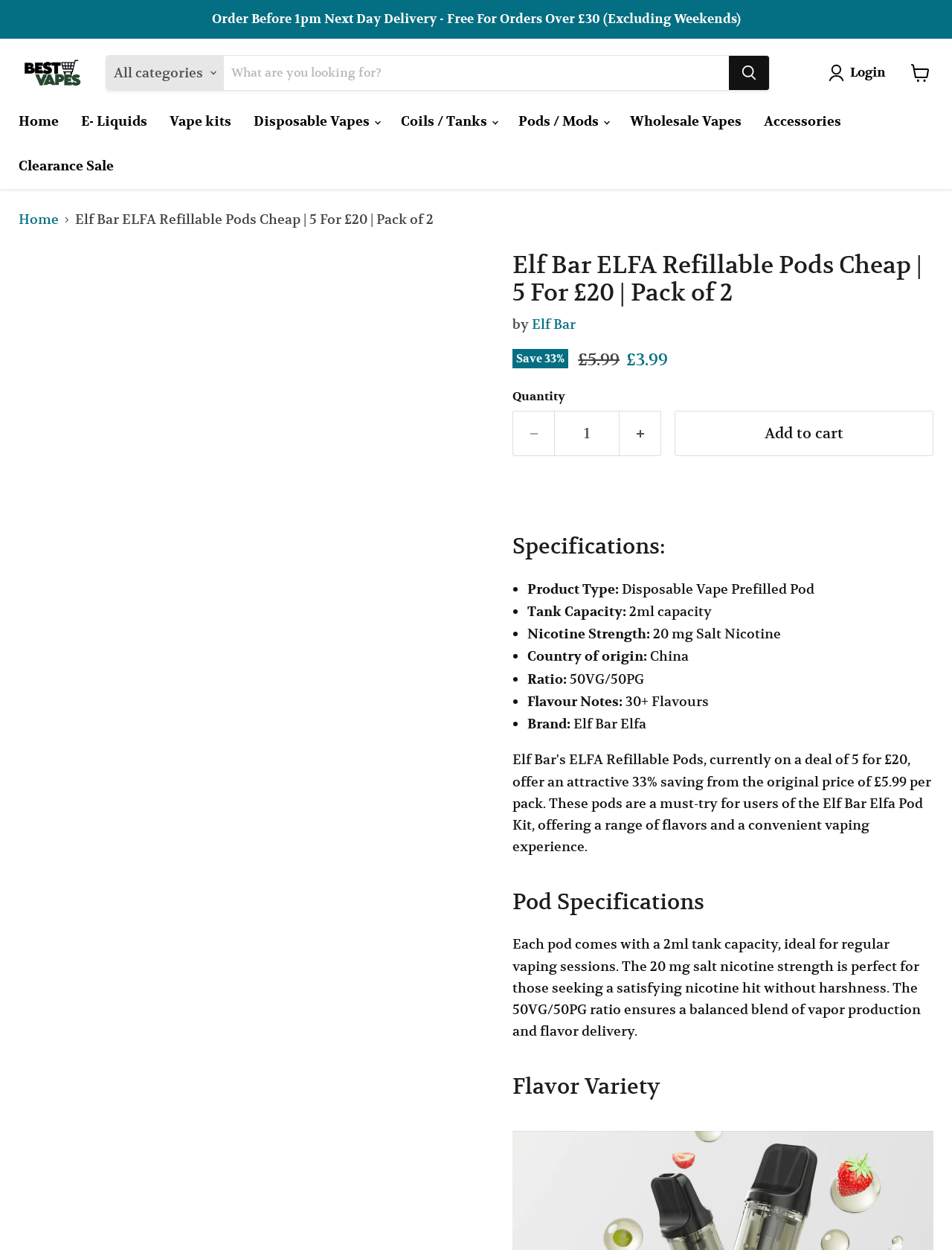Please answer the following question as detailed as possible based on the image: 
What is the tank capacity of Elf Bar ELFA Refillable Pods?

The tank capacity of Elf Bar ELFA Refillable Pods can be found in the specifications section, where it is stated as 'Tank Capacity: 2ml capacity'.